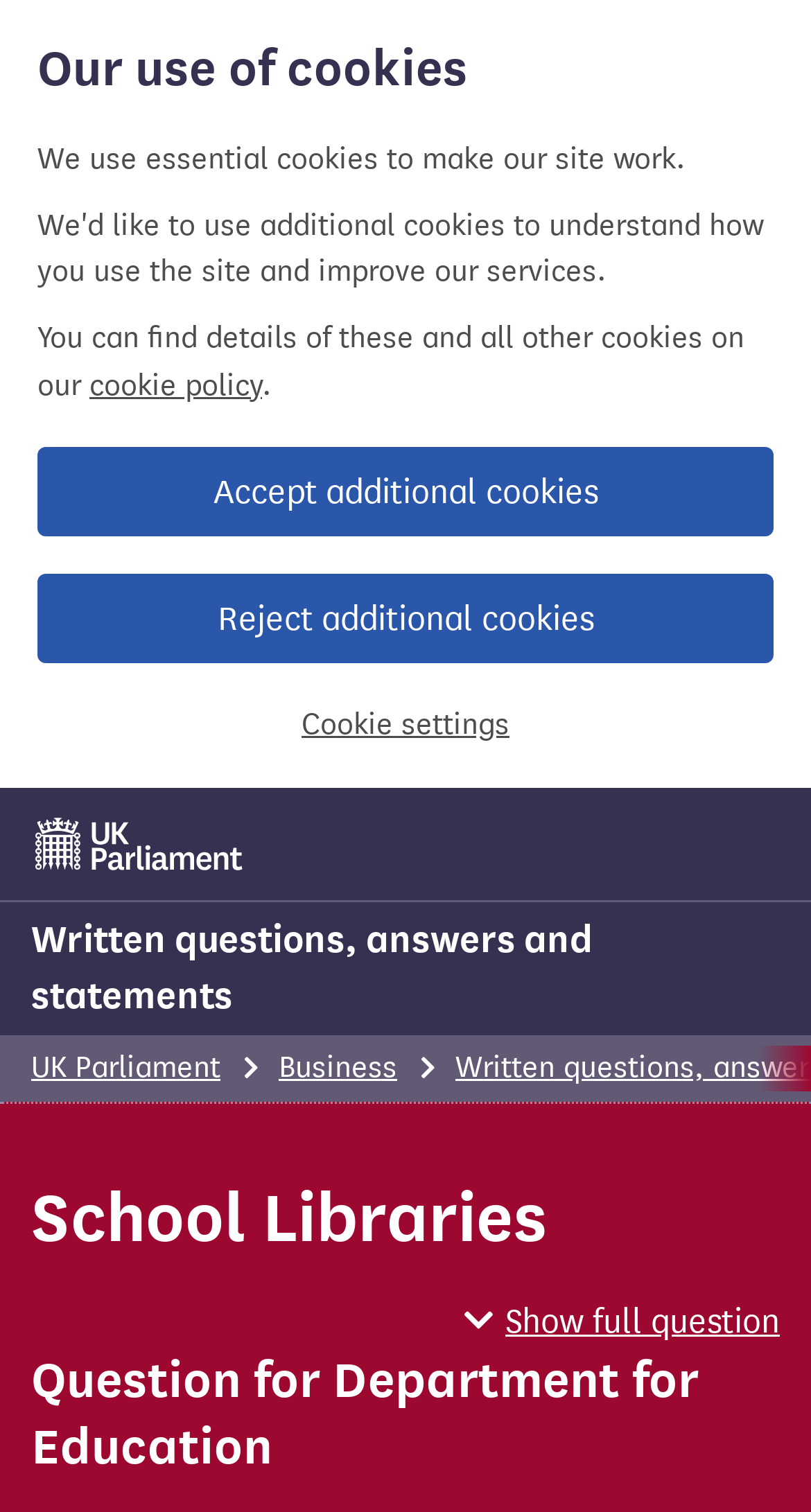Explain the features and main sections of the webpage comprehensively.

The webpage is about written questions and answers from the UK Parliament. At the top of the page, there is a cookie banner that spans the entire width of the page, taking up about half of the screen's height. Within the banner, there is a heading "Our use of cookies" followed by two paragraphs of text explaining the use of essential cookies. There are also four links: "cookie policy", "Accept additional cookies", "Reject additional cookies", and "Cookie settings".

Below the cookie banner, there are three links: "UK Parliament", "Written questions, answers and statements", and a navigation menu with two list items: "Home" and "Business". The "Home" item has a link to "UK Parliament", while the "Business" item has a link to "Business".

Further down the page, there is a heading "School Libraries" followed by a button "Show full question". Below this, there is another heading "Question for Department for Education".